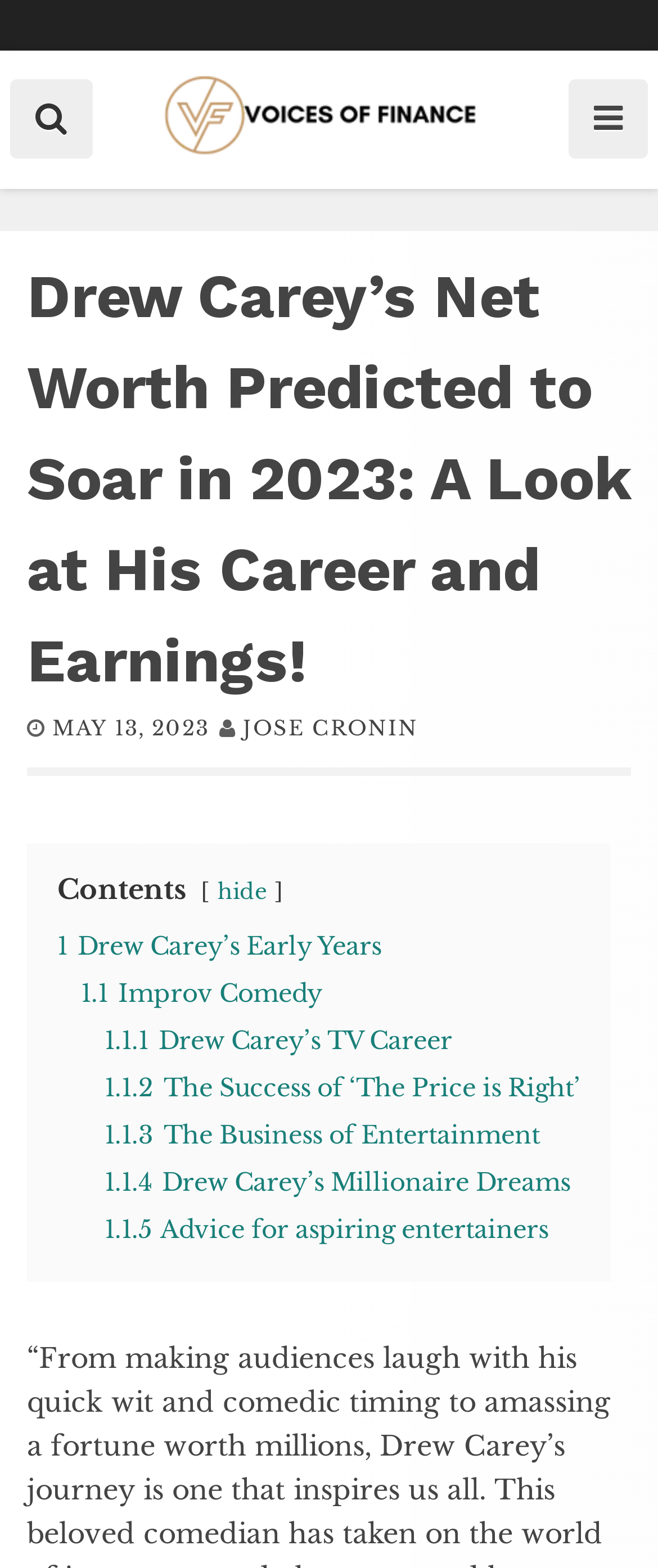Find the bounding box coordinates of the area that needs to be clicked in order to achieve the following instruction: "Click the Voices Of Finance link". The coordinates should be specified as four float numbers between 0 and 1, i.e., [left, top, right, bottom].

[0.244, 0.083, 0.756, 0.105]